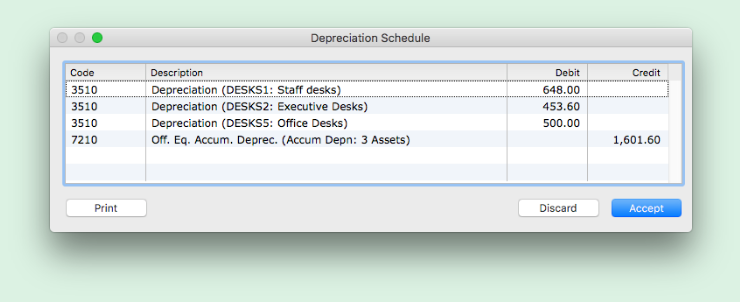Describe every aspect of the image in detail.

The image displays a "Depreciation Schedule" window from accounting software. It features a table listing various asset categories, specifically detailing their respective depreciation values. The columns present include "Code," "Description," "Debit," and "Credit." Three assets are noted: "Staff desks," "Executive Desks," and "Office Desks," with their corresponding debit amounts listed as $648.00, $453.60, and $500.00, respectively. The total accumulated depreciation for these assets is shown at the bottom, totaling $1,601.60.

At the bottom of the window, there are two buttons labeled "Discard" and "Accept," allowing users to either cancel their action or confirm the entries made in the schedule. This interface is designed to manage the depreciation process efficiently, ensuring assets are accounted for accurately at the end of the financial year. The background of the window has a soft green hue, providing a pleasing visual effect.